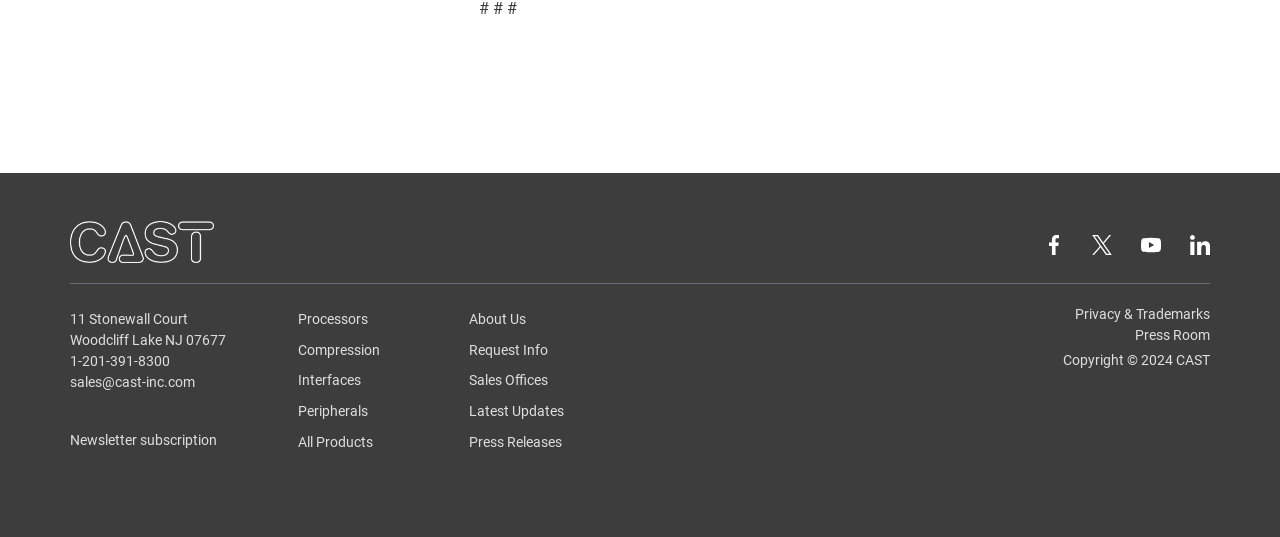Determine the bounding box coordinates for the HTML element mentioned in the following description: "Press Releases". The coordinates should be a list of four floats ranging from 0 to 1, represented as [left, top, right, bottom].

[0.366, 0.795, 0.475, 0.852]